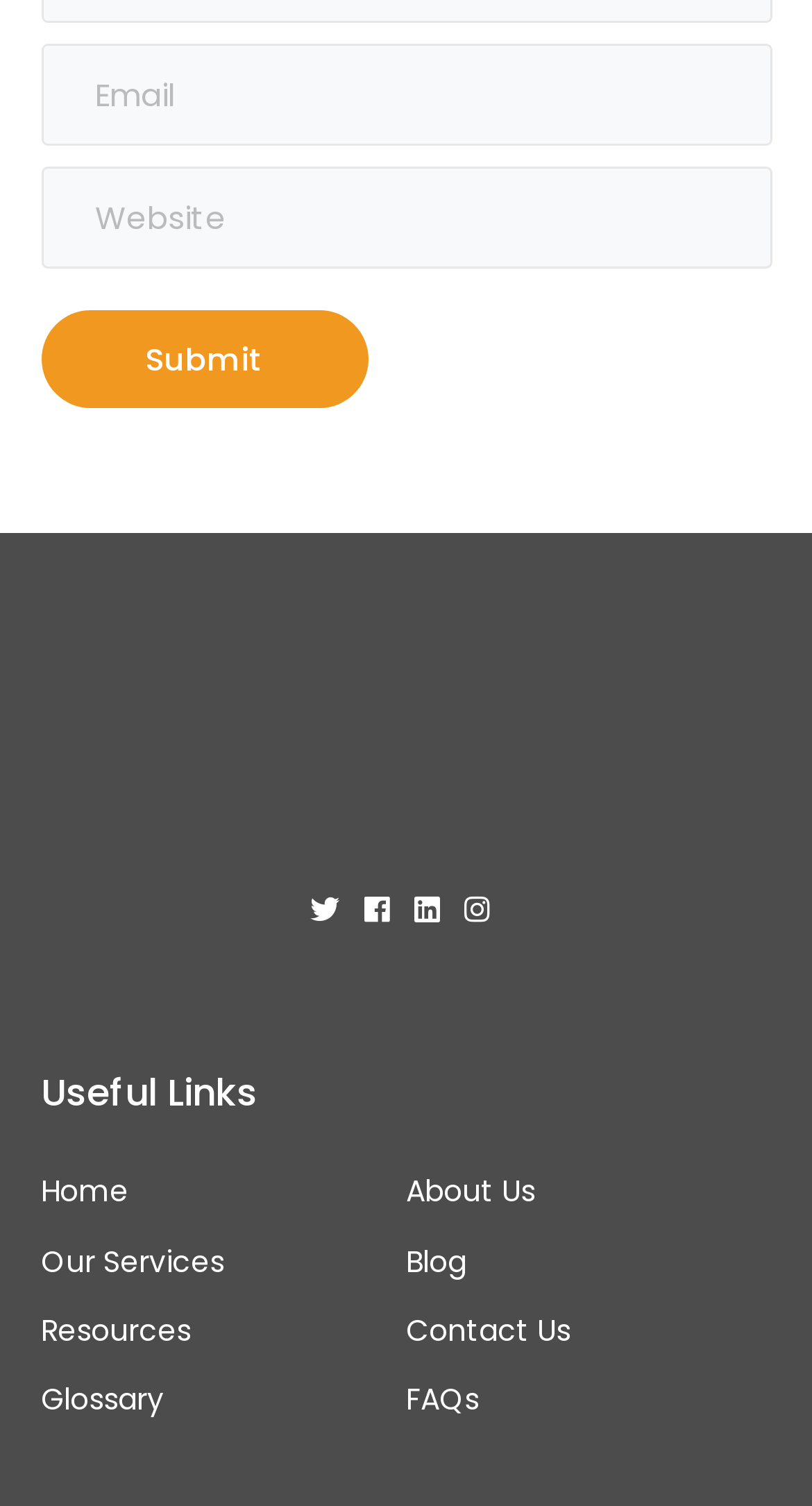Refer to the screenshot and give an in-depth answer to this question: How many social media links are present?

There are four social media links present, represented by the Unicode characters '', '', '', and '', which are commonly used to represent social media platforms.